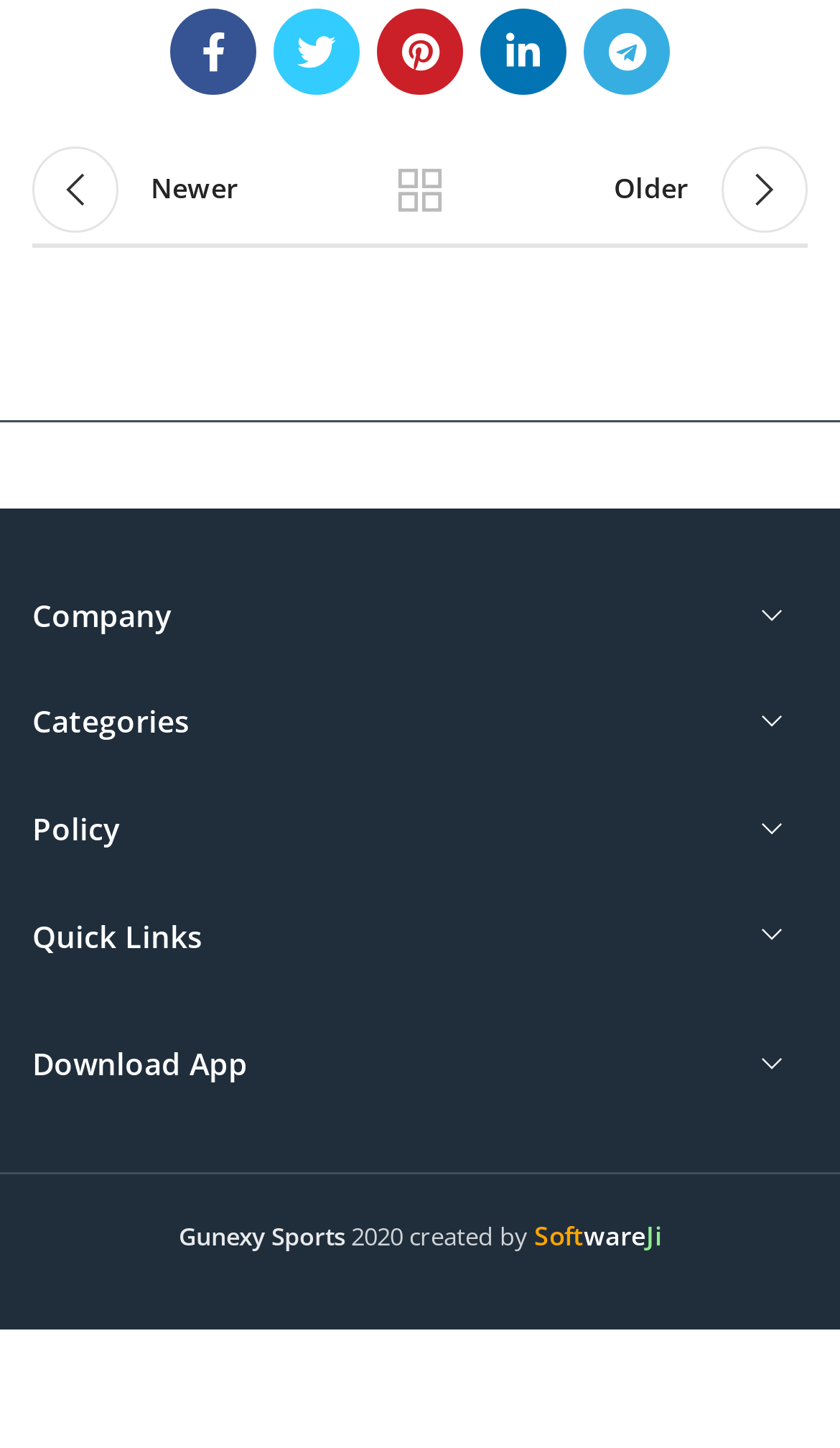What is the text next to the 'Gunexy Sports' link?
Answer the question with as much detail as possible.

I looked at the link 'Gunexy Sports' and found the text next to it, which is '2020 created by'.